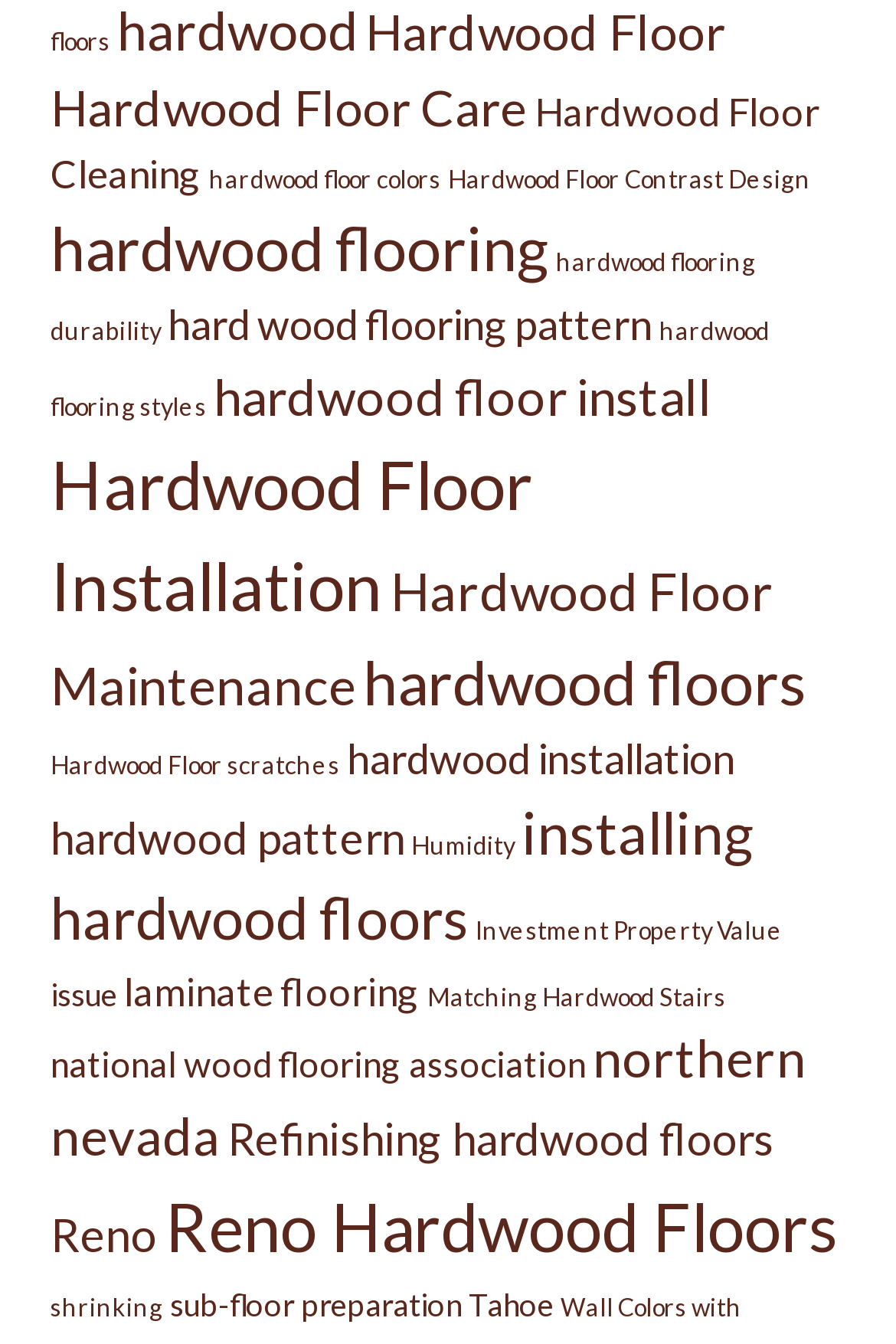Identify the bounding box coordinates of the clickable region required to complete the instruction: "Explore hardwood flooring styles". The coordinates should be given as four float numbers within the range of 0 and 1, i.e., [left, top, right, bottom].

[0.056, 0.235, 0.859, 0.312]